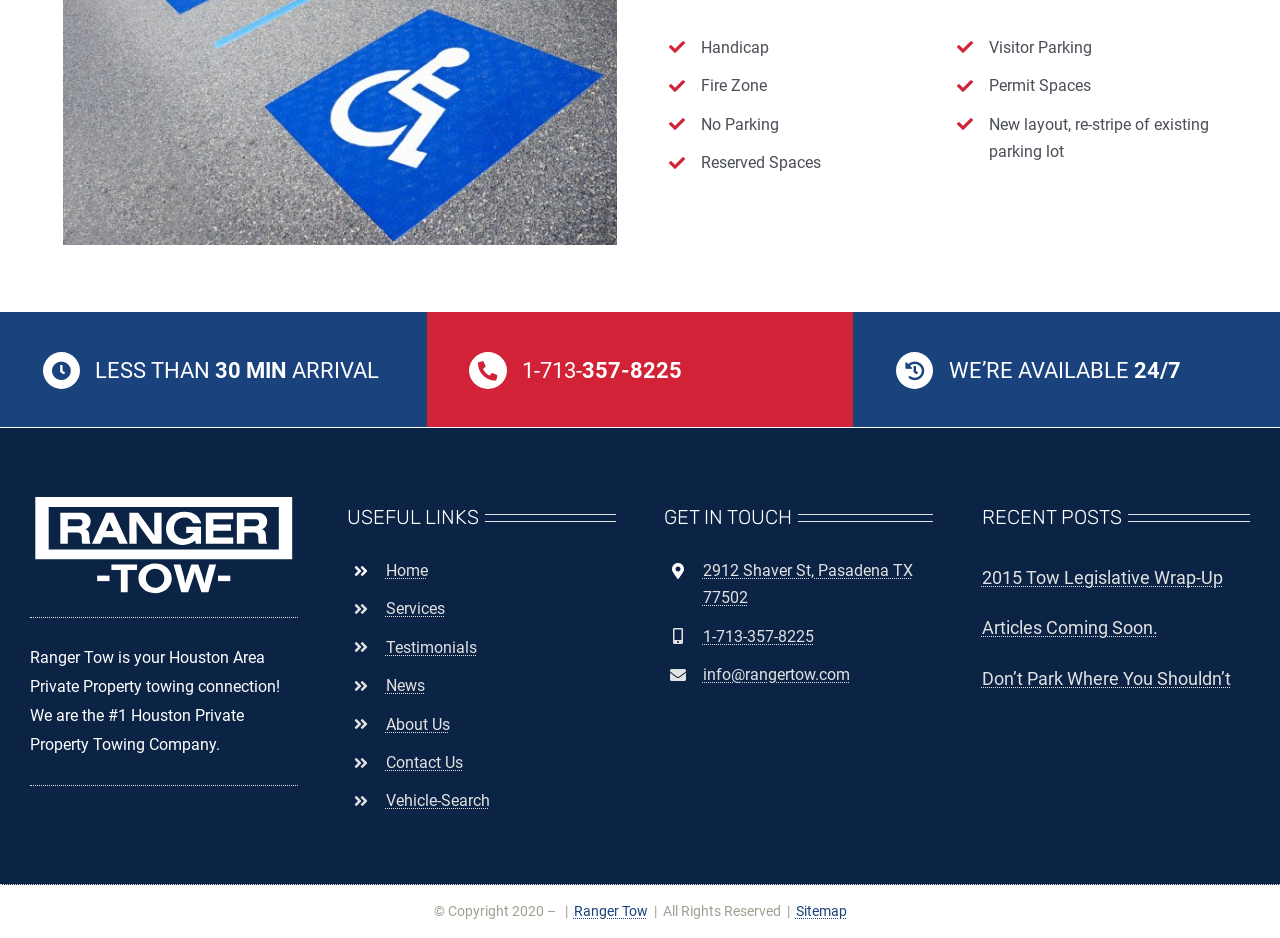Determine the bounding box for the UI element as described: "2015 Tow Legislative Wrap-Up". The coordinates should be represented as four float numbers between 0 and 1, formatted as [left, top, right, bottom].

[0.767, 0.605, 0.955, 0.627]